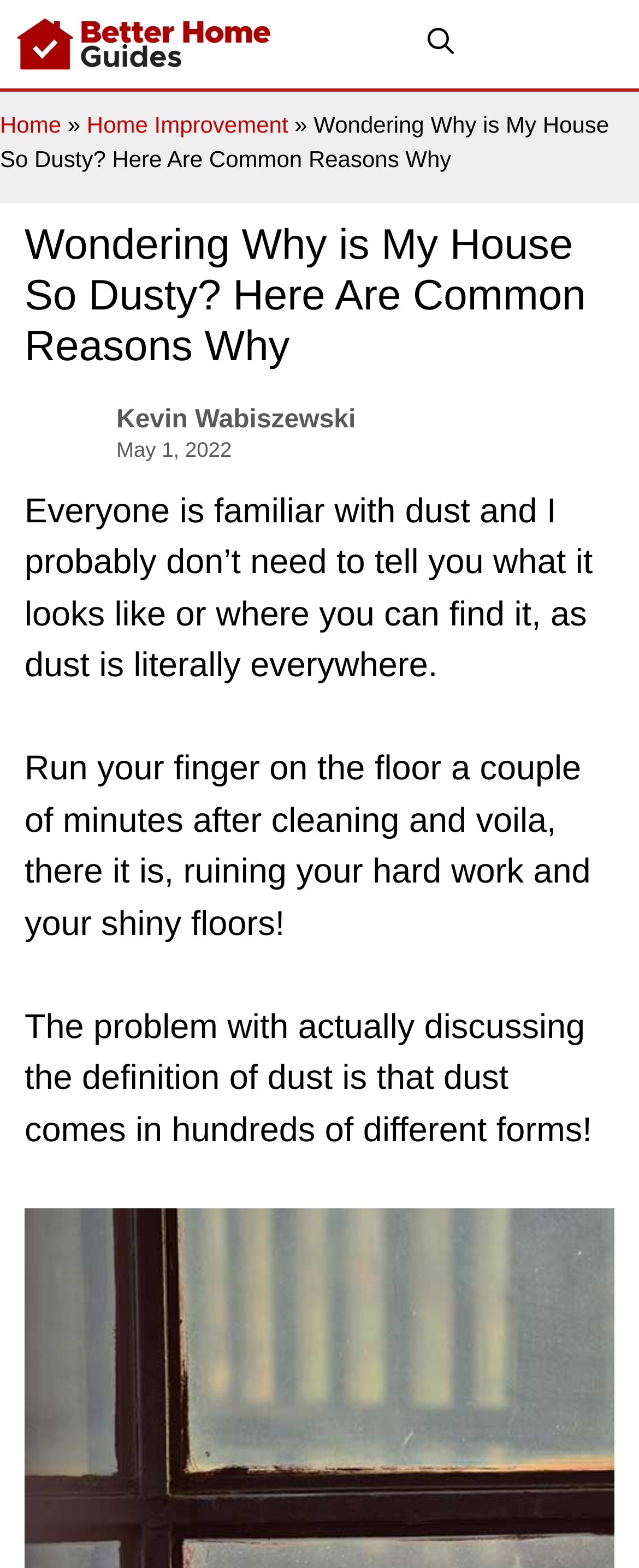Respond to the question below with a single word or phrase:
What is described as being everywhere?

Dust